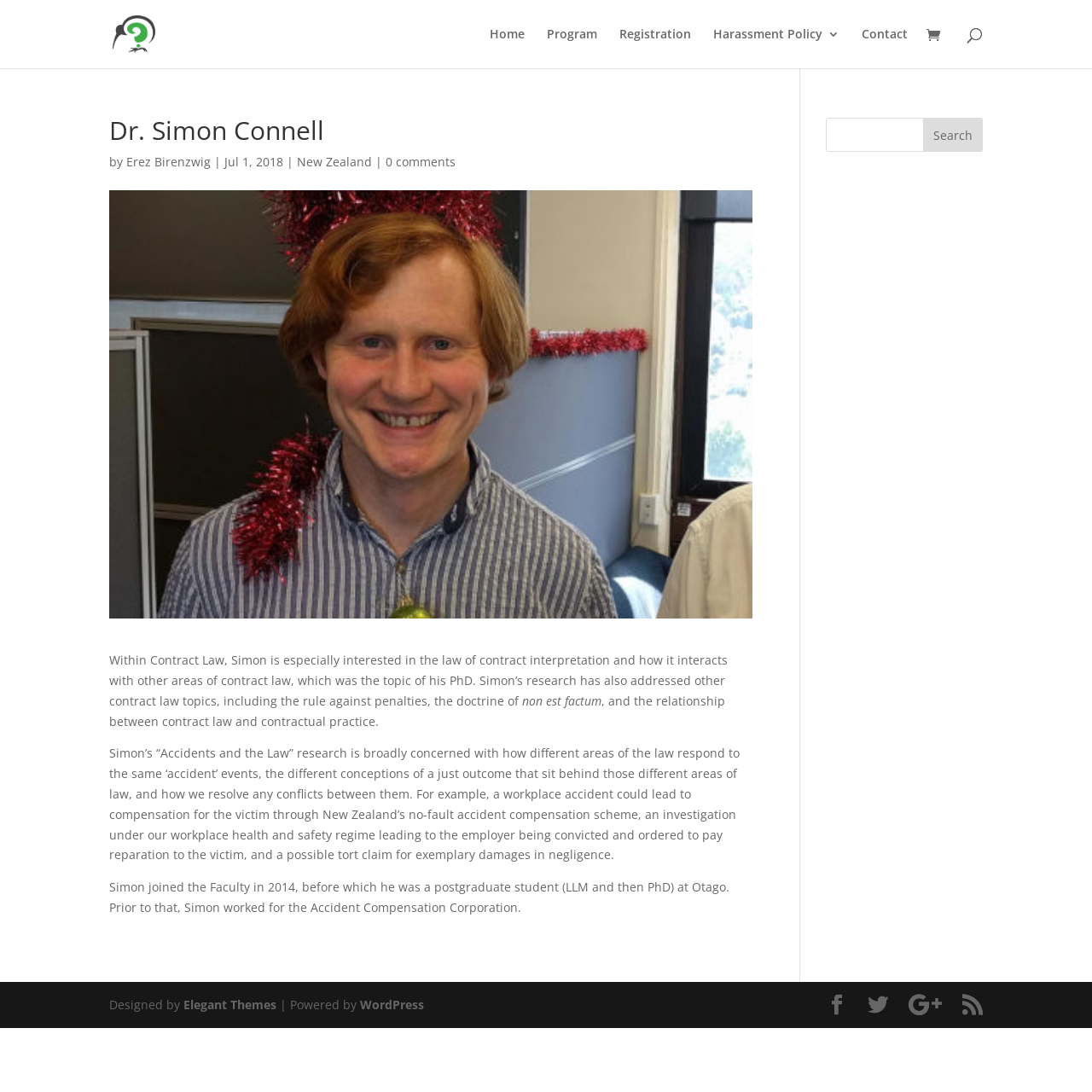Locate the UI element described by New Zealand in the provided webpage screenshot. Return the bounding box coordinates in the format (top-left x, top-left y, bottom-right x, bottom-right y), ensuring all values are between 0 and 1.

[0.272, 0.141, 0.341, 0.155]